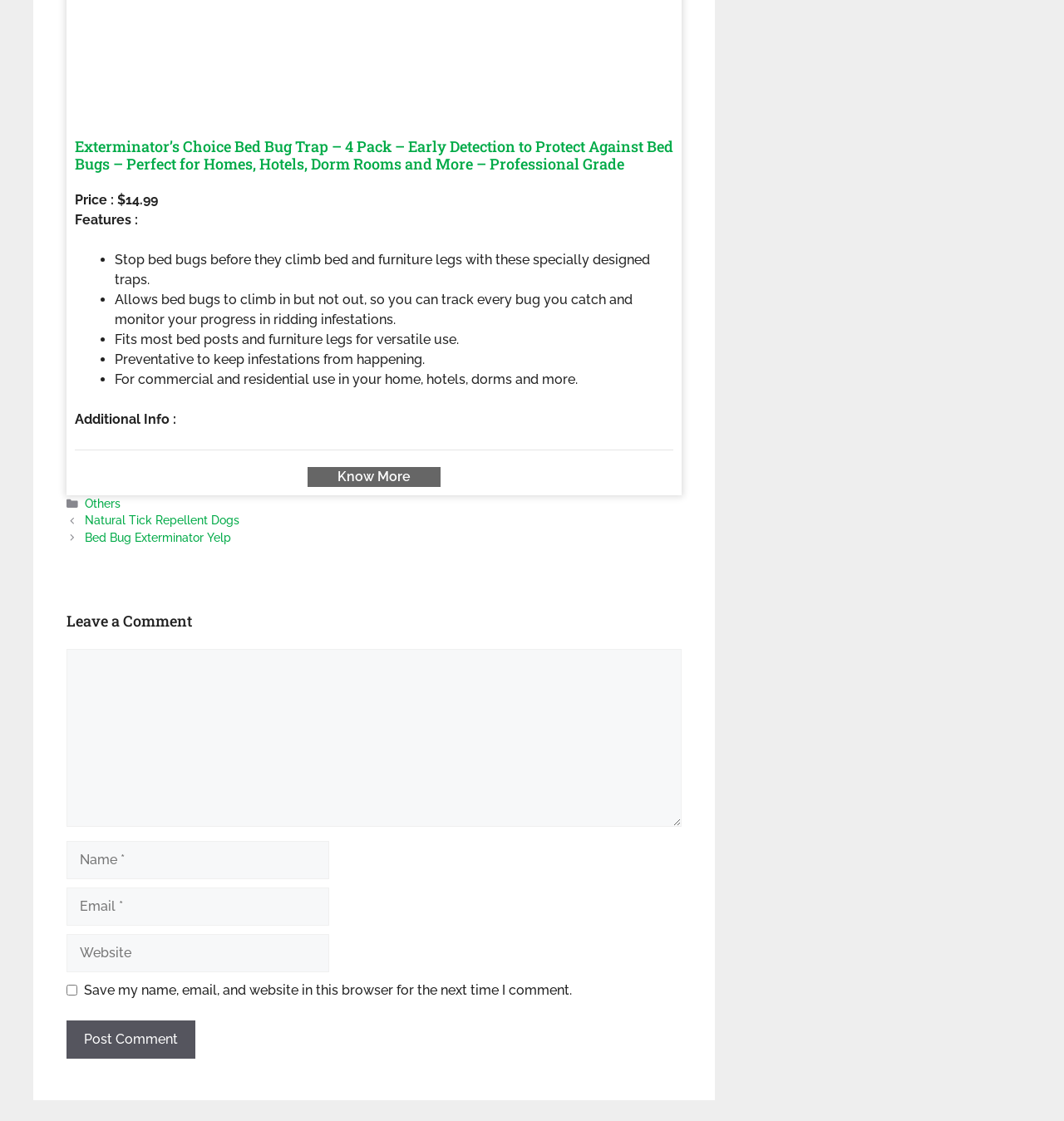Identify the bounding box coordinates of the clickable section necessary to follow the following instruction: "Click the 'Share' button". The coordinates should be presented as four float numbers from 0 to 1, i.e., [left, top, right, bottom].

None